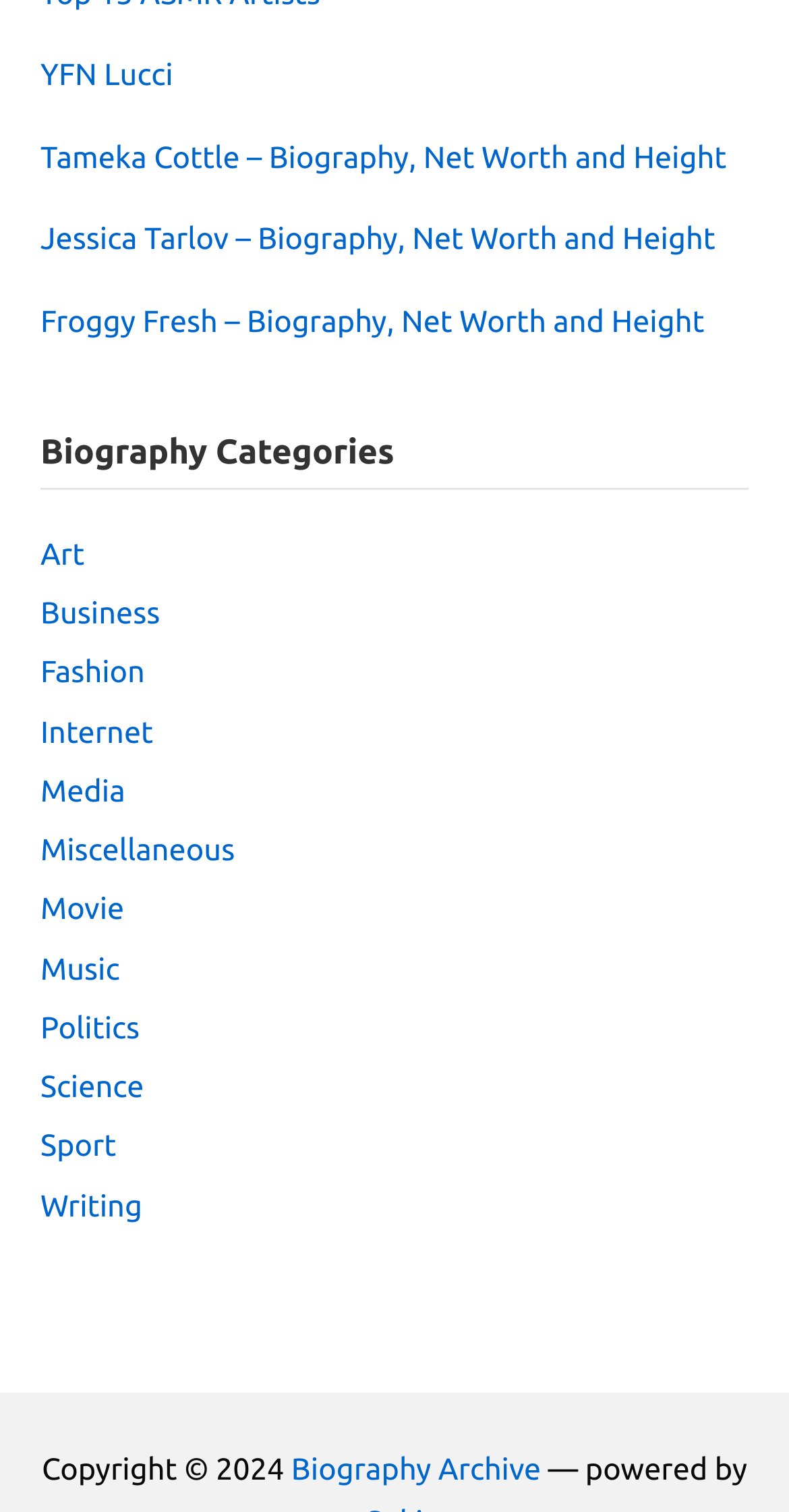Please answer the following query using a single word or phrase: 
How many links are there on the webpage?

19